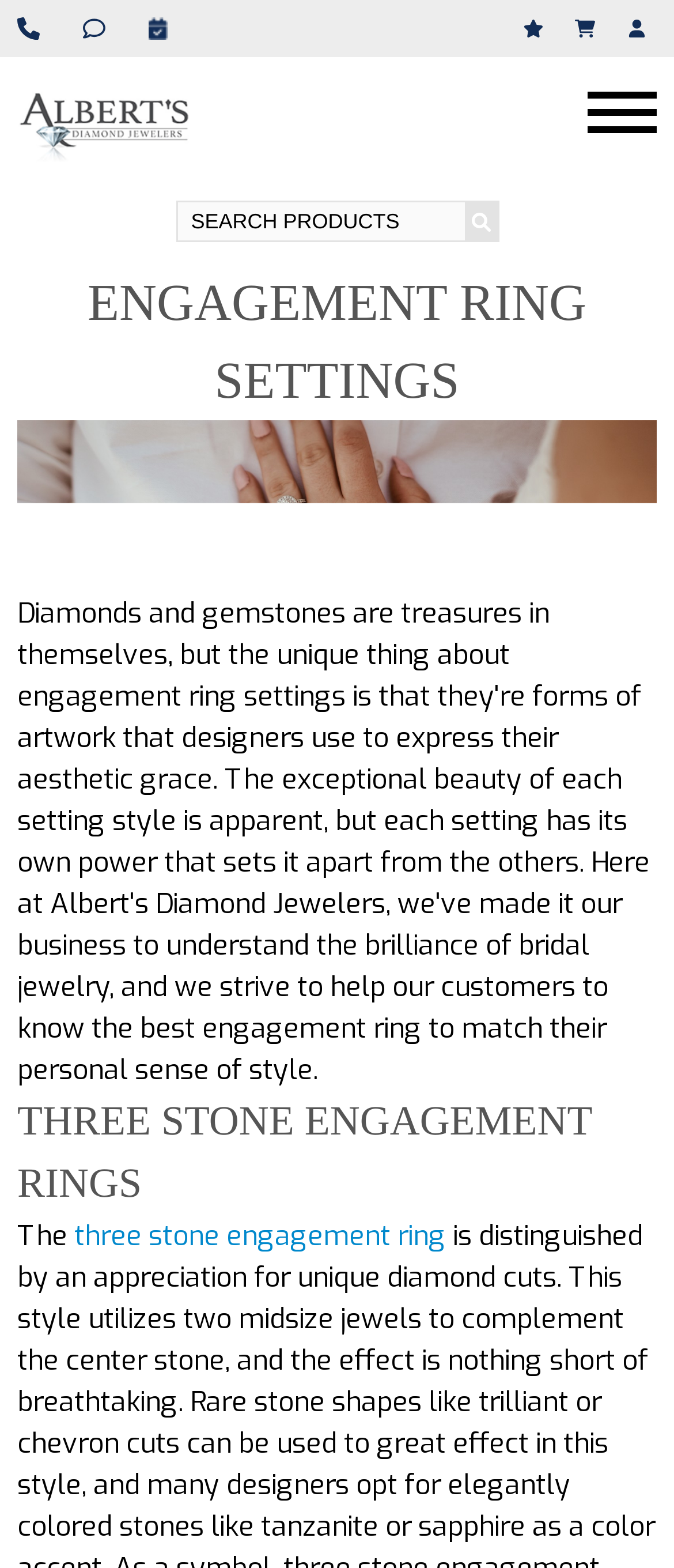Please extract and provide the main headline of the webpage.

ENGAGEMENT RING SETTINGS